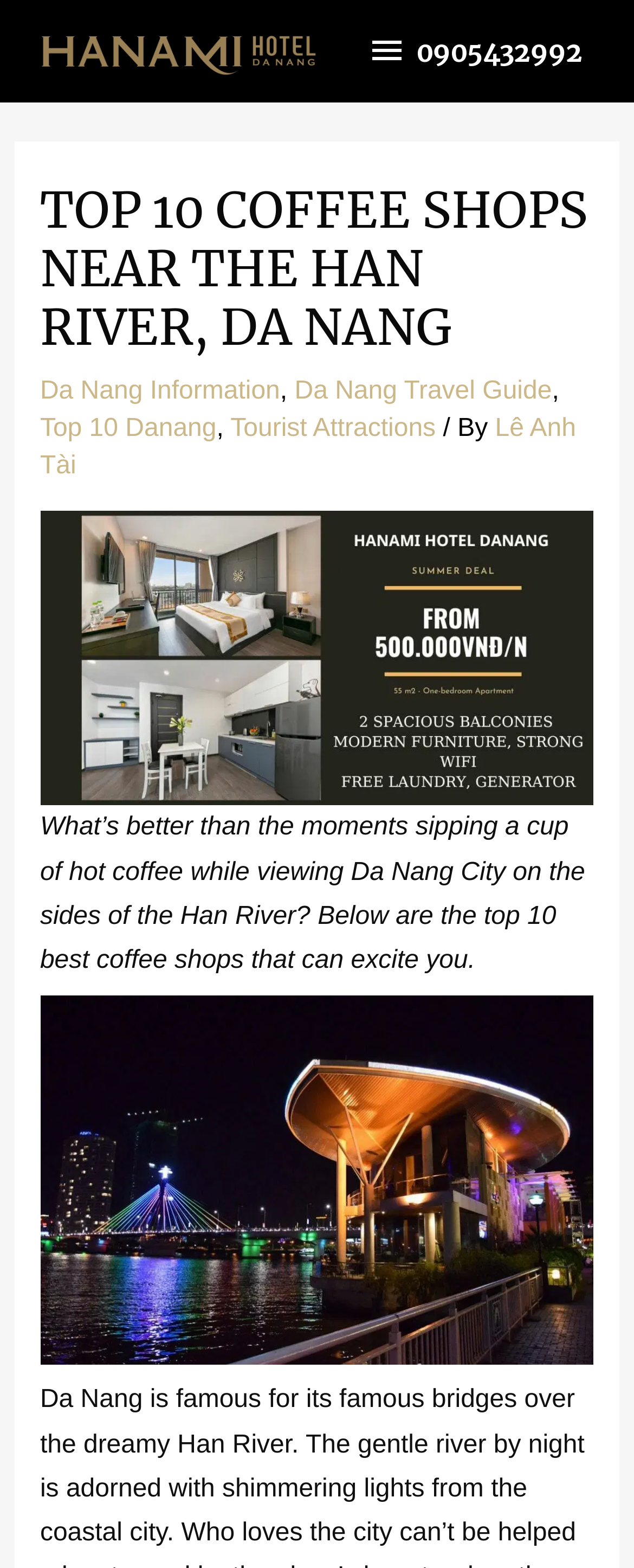Locate the bounding box coordinates of the element that should be clicked to fulfill the instruction: "Call the phone number".

[0.549, 0.006, 0.949, 0.059]